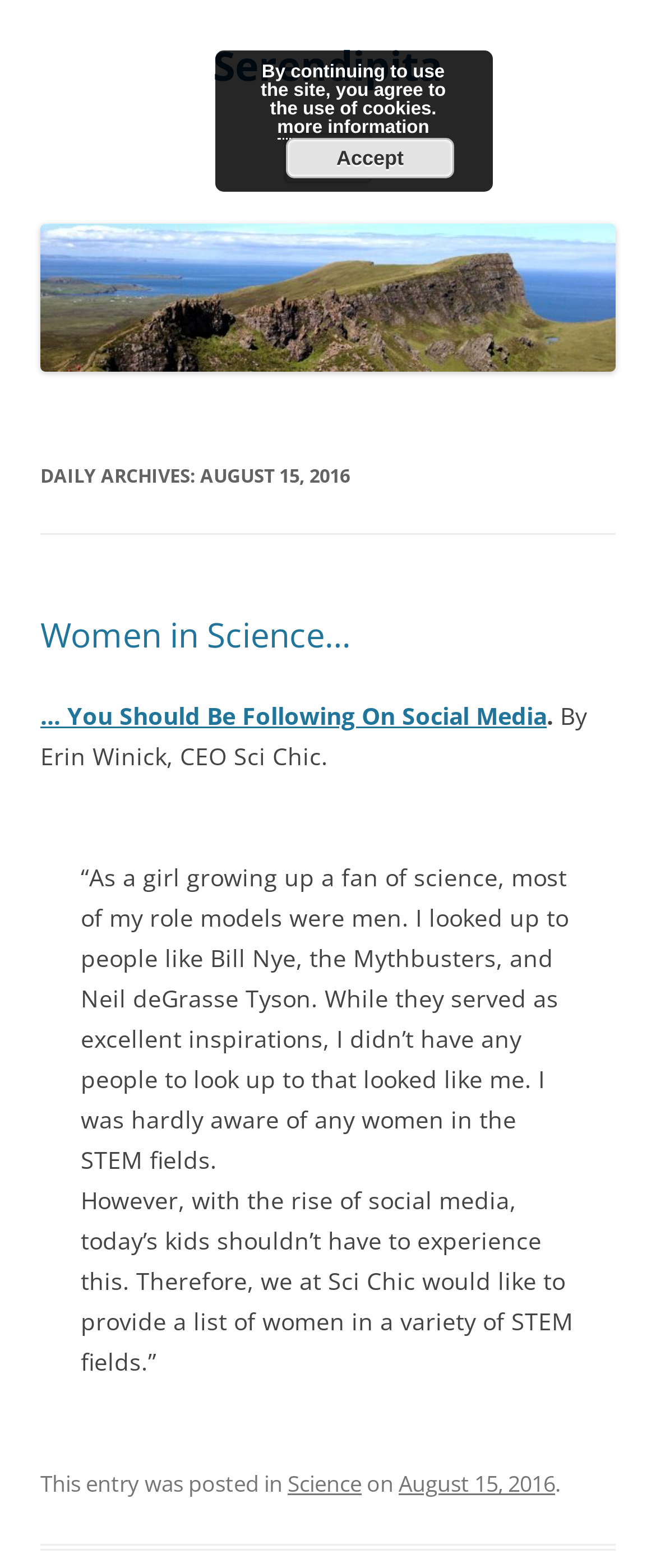Can you find the bounding box coordinates for the element that needs to be clicked to execute this instruction: "Click on the '« Tend The Soil' link"? The coordinates should be given as four float numbers between 0 and 1, i.e., [left, top, right, bottom].

None